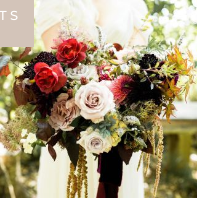Reply to the question with a single word or phrase:
What is the implied service offered by Aster and Gold?

Wedding planning